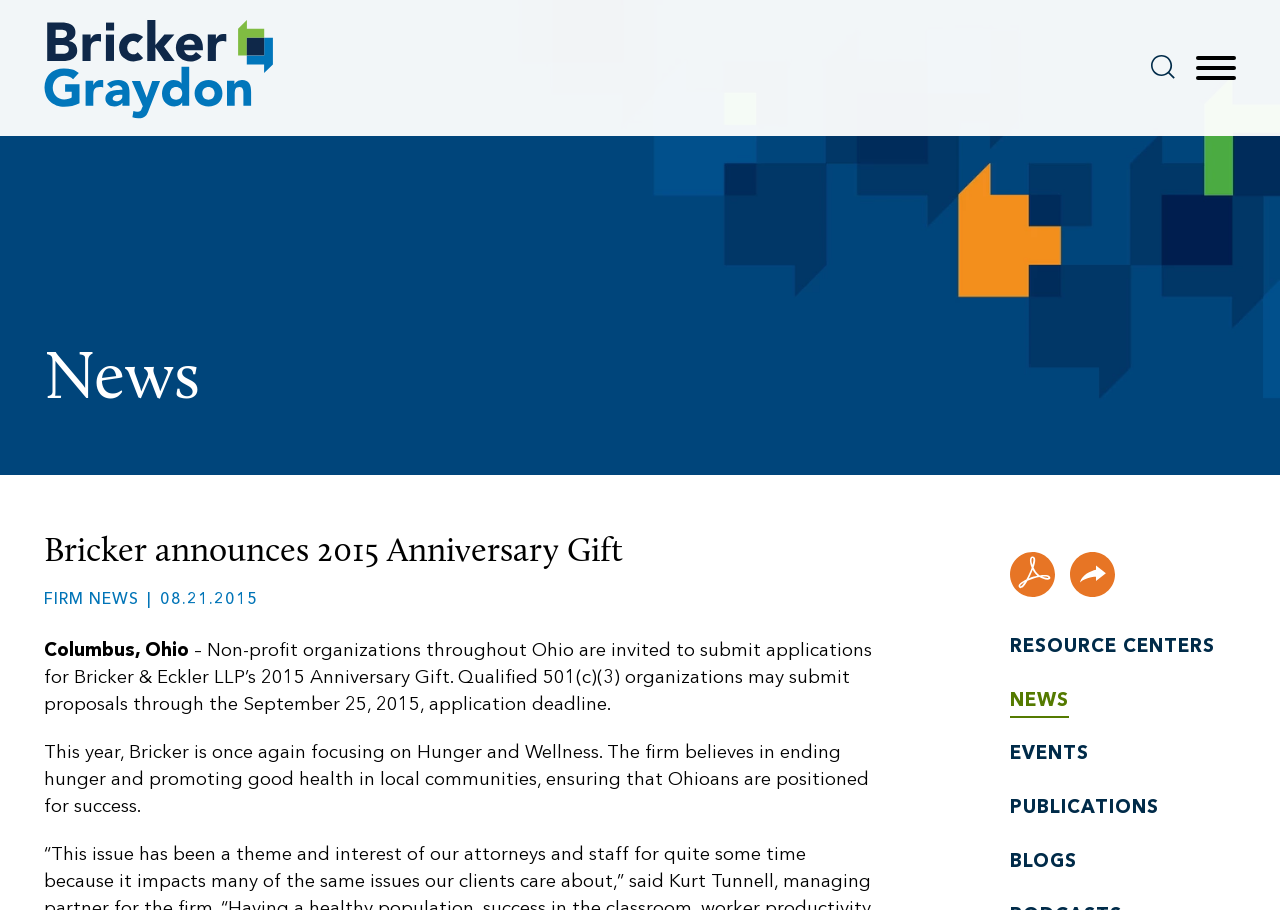Identify the bounding box coordinates necessary to click and complete the given instruction: "Search for something".

[0.899, 0.06, 0.918, 0.087]